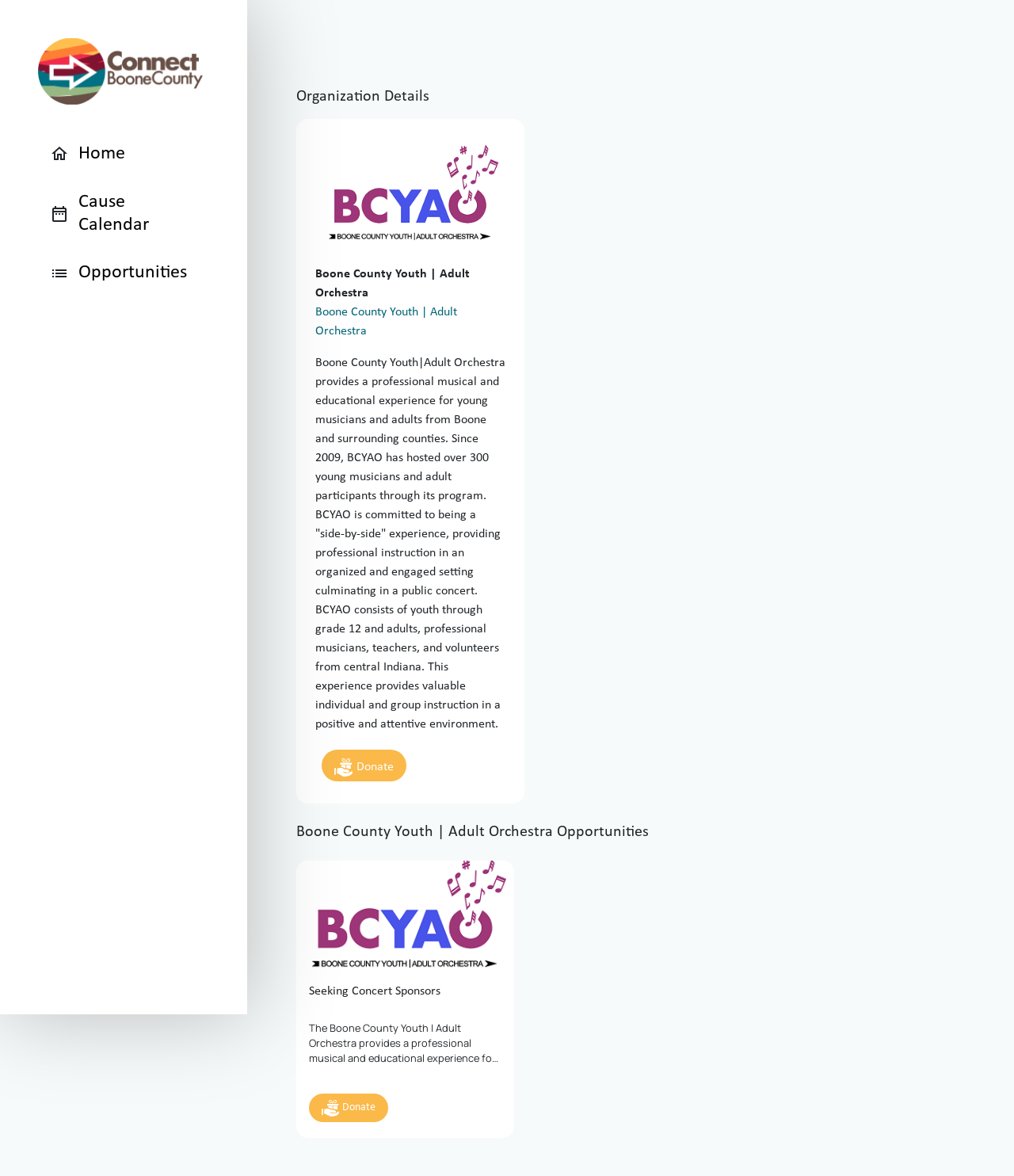Give a short answer using one word or phrase for the question:
What is the name of the organization?

Boone County Youth | Adult Orchestra